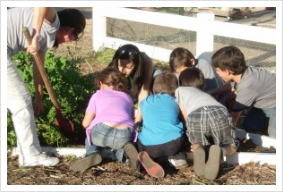Answer this question using a single word or a brief phrase:
What is the adult doing in the image?

using a digging tool